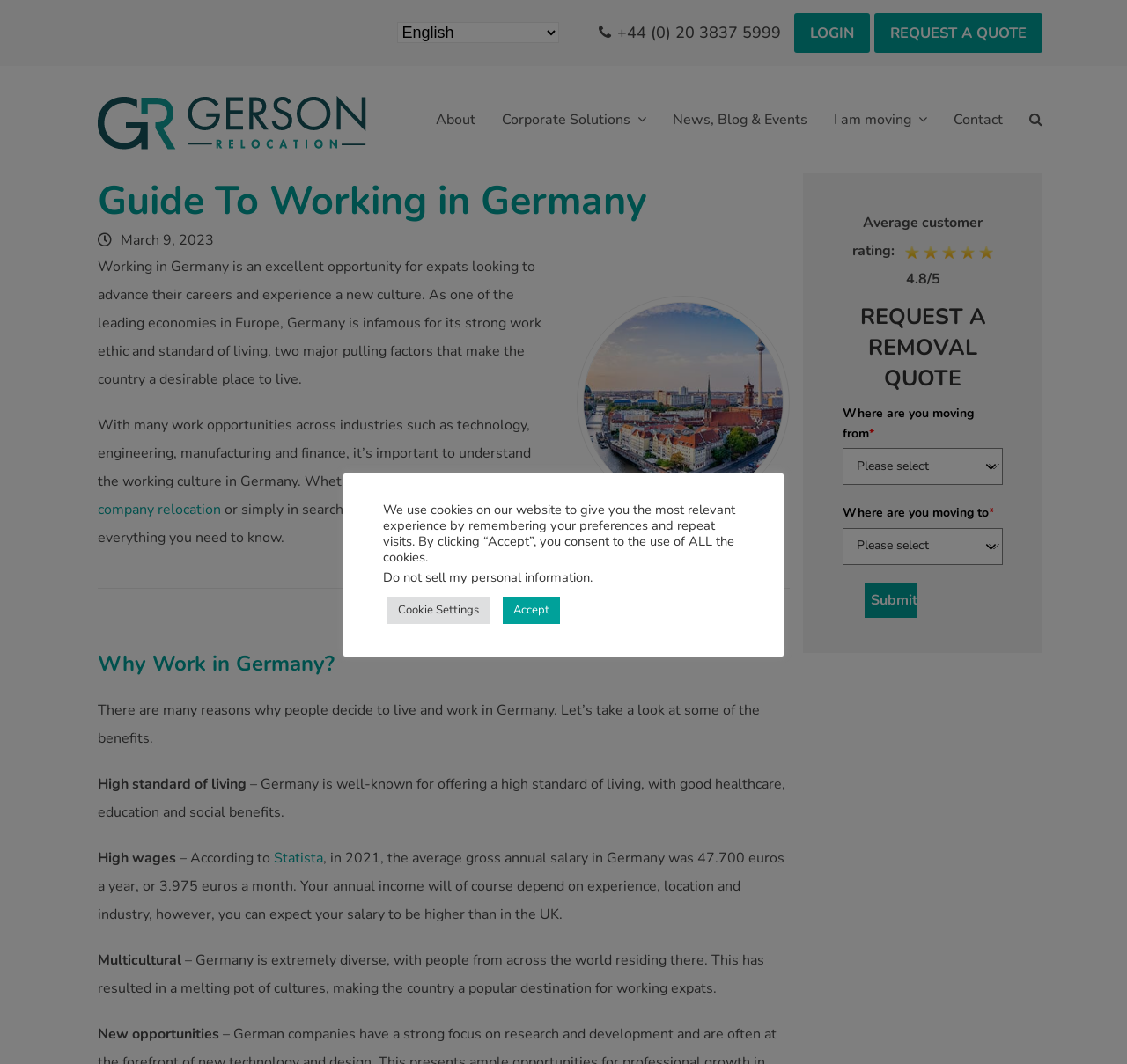Please identify the bounding box coordinates of the element's region that I should click in order to complete the following instruction: "Call the phone number". The bounding box coordinates consist of four float numbers between 0 and 1, i.e., [left, top, right, bottom].

[0.548, 0.021, 0.693, 0.04]